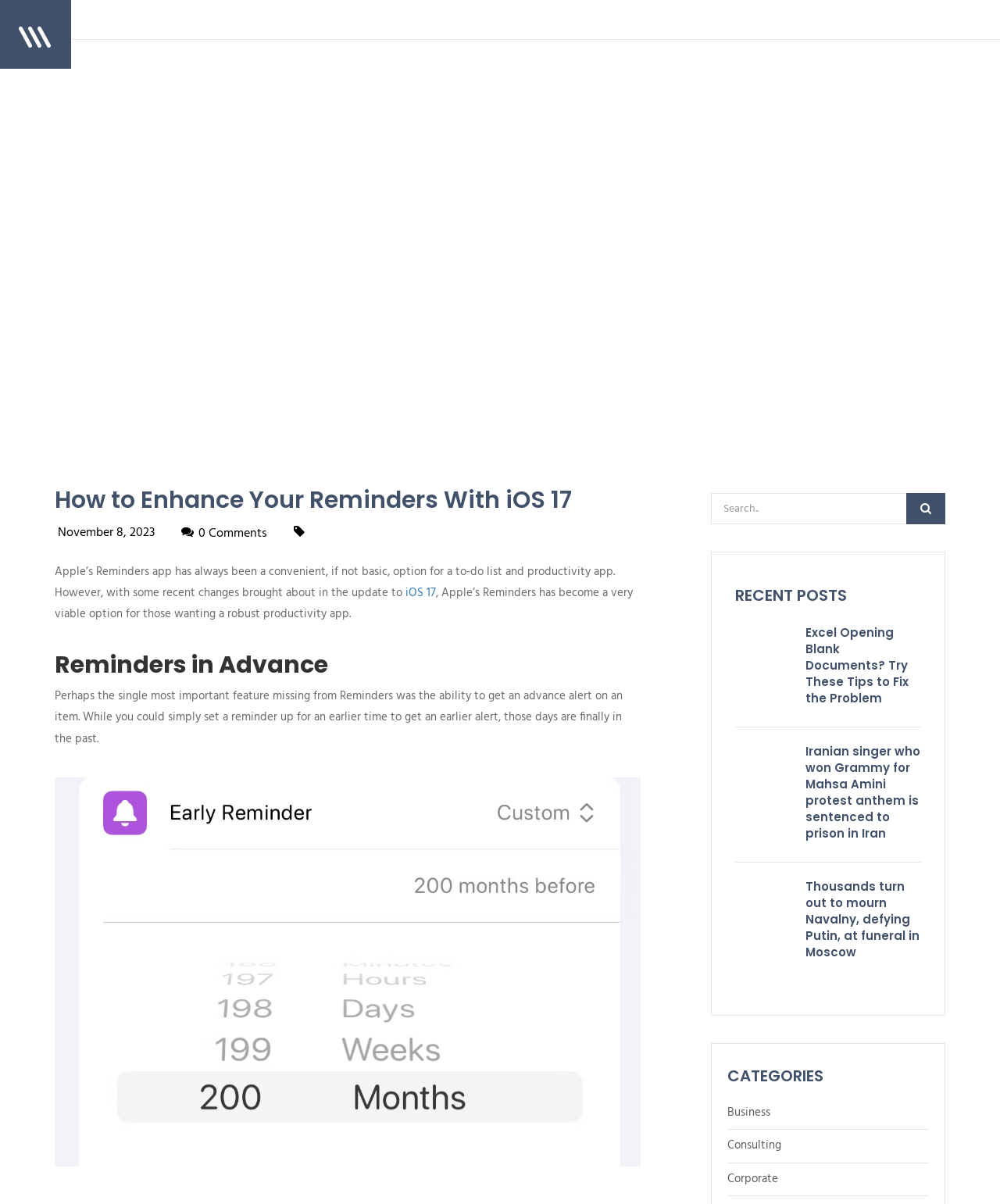Using the details in the image, give a detailed response to the question below:
What is the category of the article 'Excel Opening Blank Documents? Try These Tips to Fix the Problem'?

The article 'Excel Opening Blank Documents? Try These Tips to Fix the Problem' is categorized under 'Business', as indicated by the 'CATEGORIES' section of the webpage.